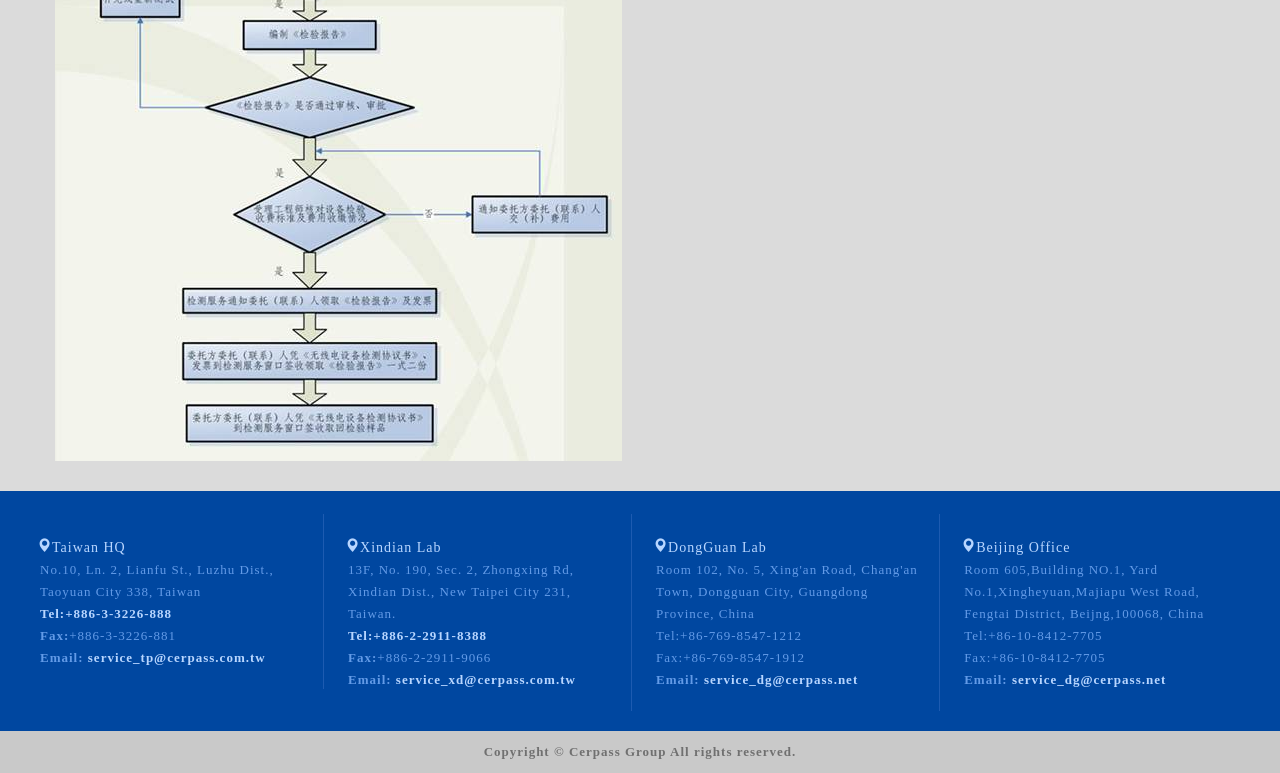Find the bounding box coordinates for the HTML element described in this sentence: "service_tp@cerpass.com.tw". Provide the coordinates as four float numbers between 0 and 1, in the format [left, top, right, bottom].

[0.065, 0.84, 0.208, 0.86]